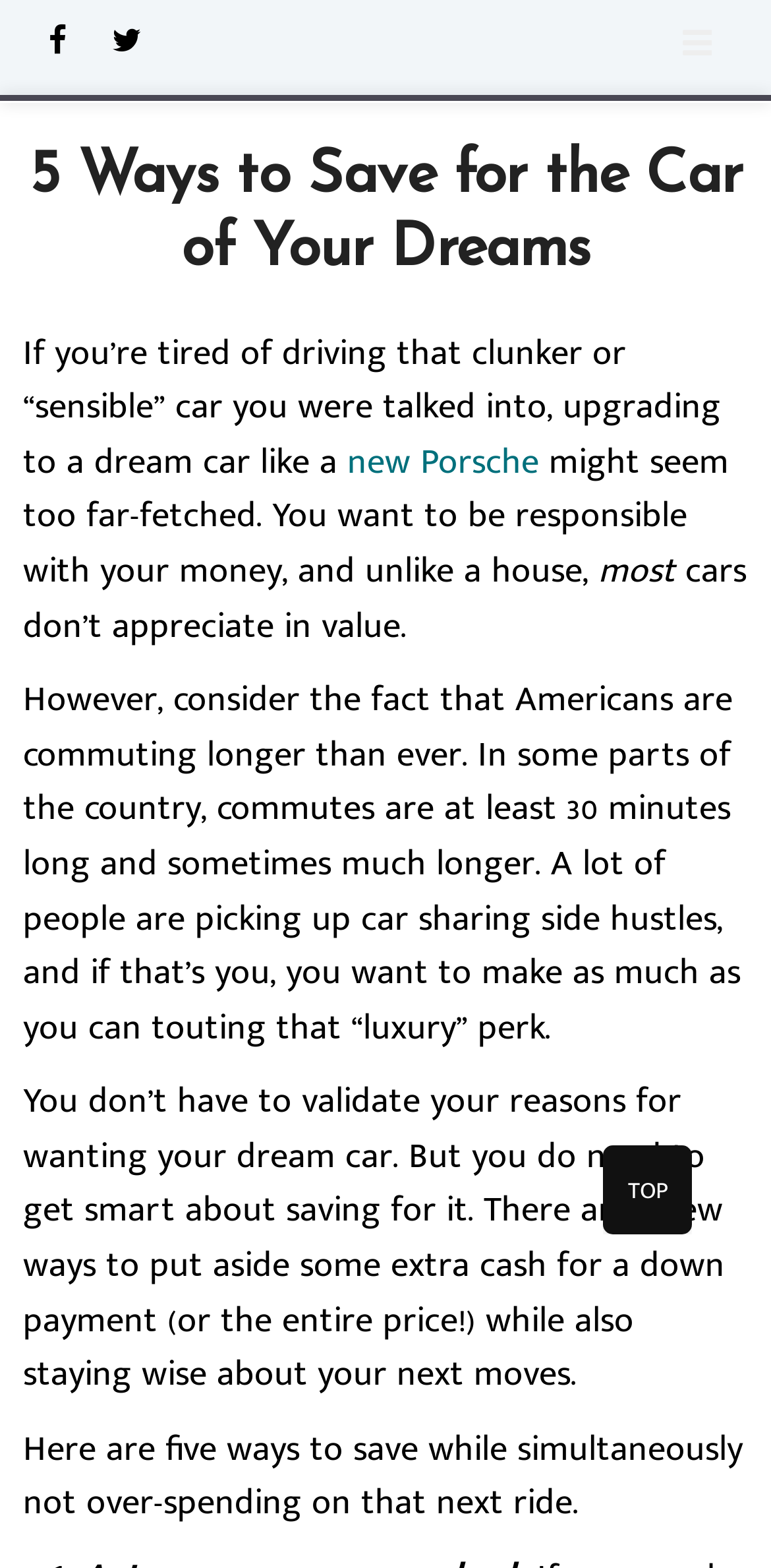Look at the image and answer the question in detail:
How many ways to save are mentioned in the article?

The article mentions that there are 'five ways to save while simultaneously not over-spending on that next ride', as indicated by the heading '5 Ways to Save for the Car of Your Dreams' and the text that follows.